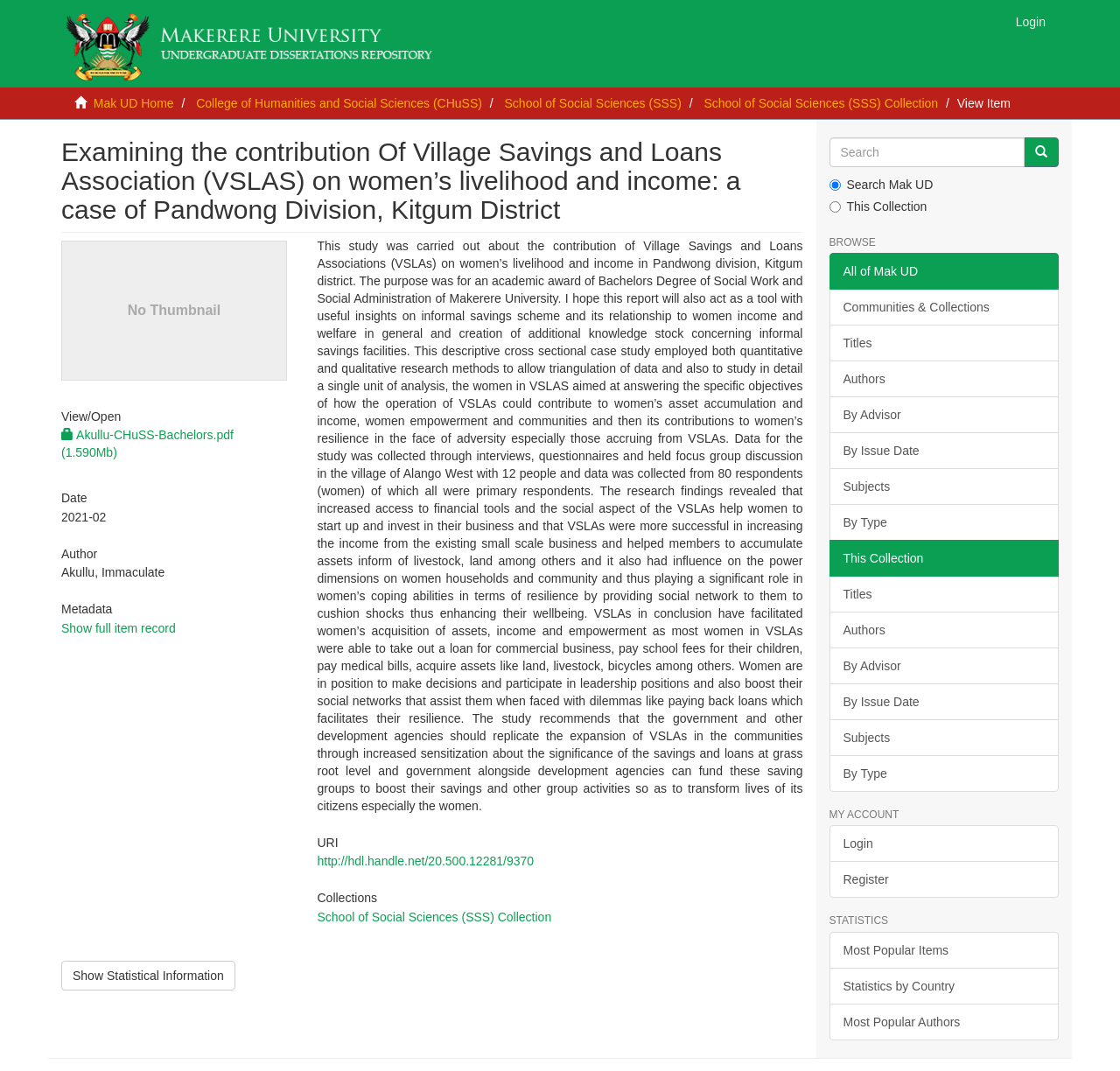Identify the bounding box for the described UI element. Provide the coordinates in (top-left x, top-left y, bottom-right x, bottom-right y) format with values ranging from 0 to 1: Most Popular Authors

[0.74, 0.937, 0.945, 0.971]